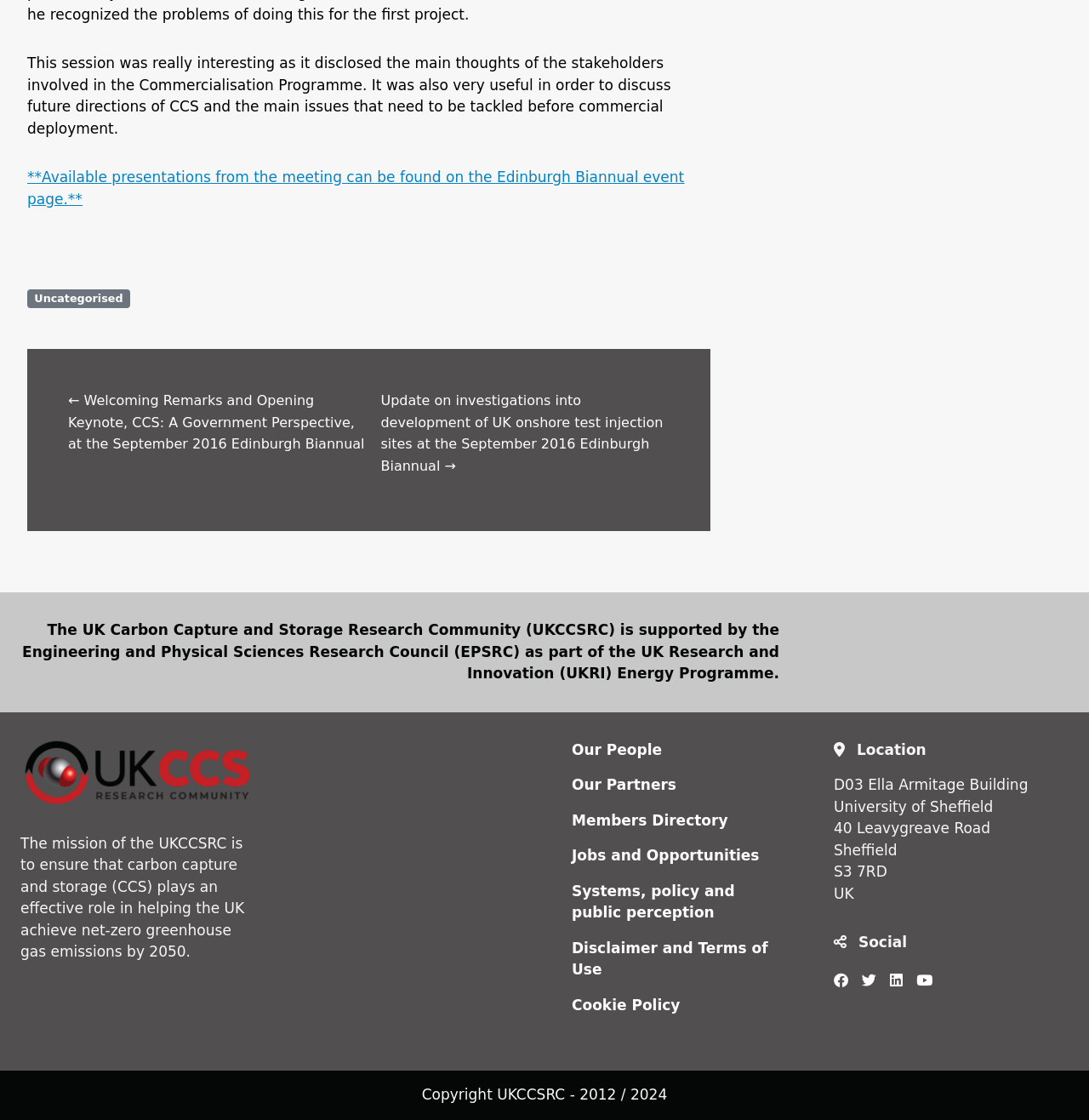Please identify the bounding box coordinates of the element's region that needs to be clicked to fulfill the following instruction: "View the UKCCSRC's mission". The bounding box coordinates should consist of four float numbers between 0 and 1, i.e., [left, top, right, bottom].

[0.019, 0.745, 0.224, 0.857]